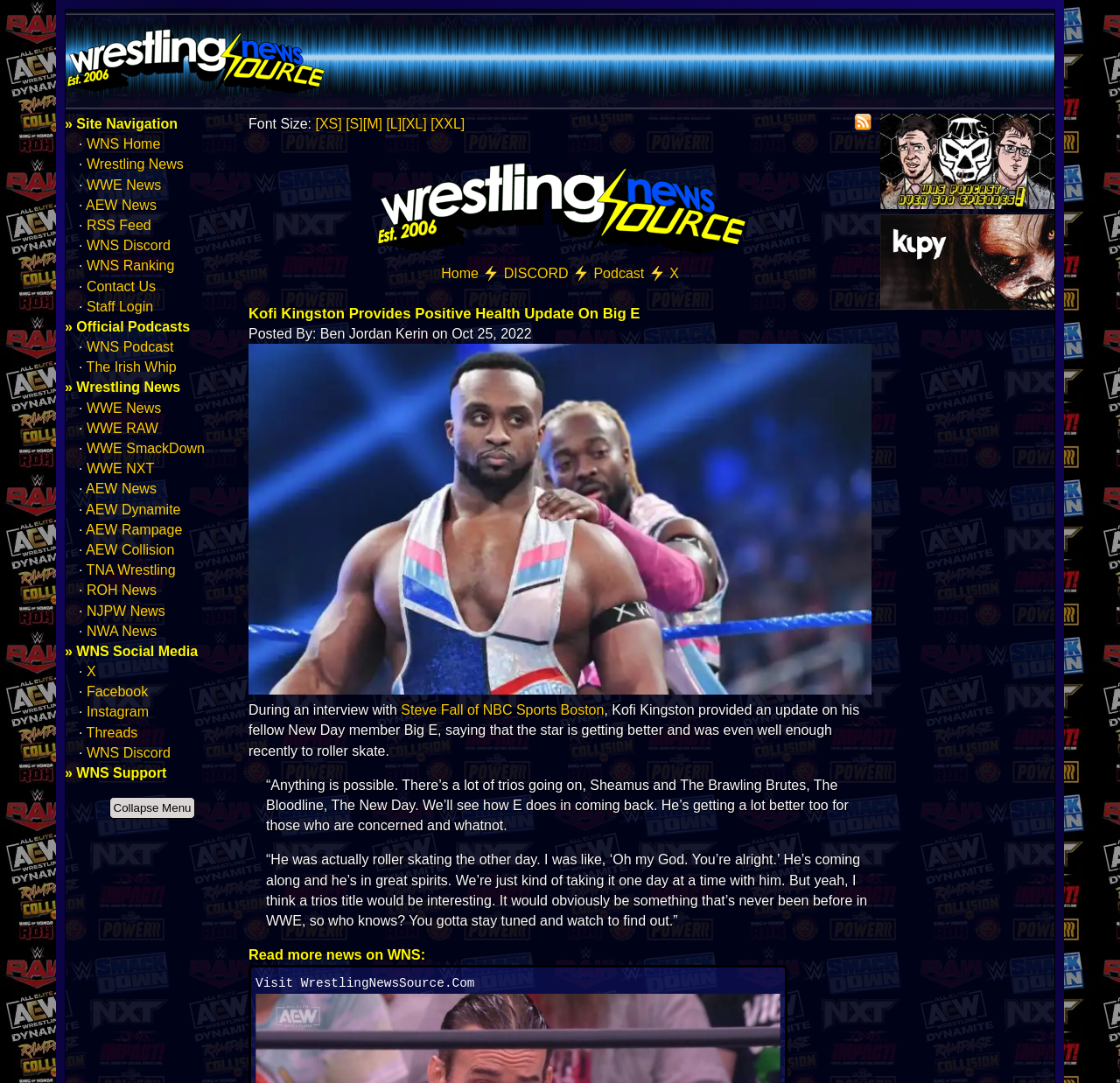Answer in one word or a short phrase: 
What is the name of the podcast mentioned on the website?

WNS Podcast